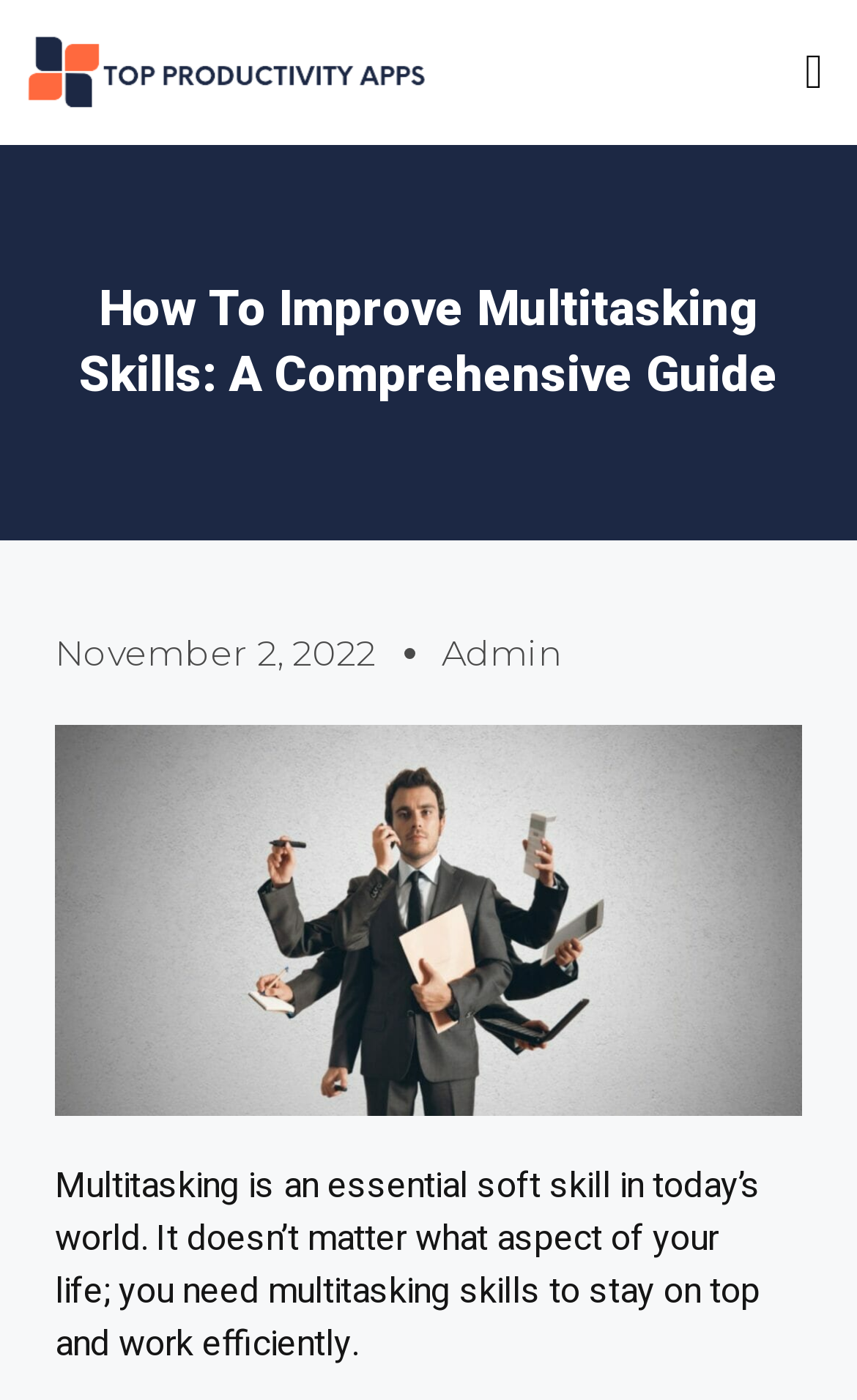What is depicted in the image?
Answer the question in a detailed and comprehensive manner.

I found what is depicted in the image by looking at the image element with the alt text 'how to improve multitasking skills' which is located below the date and author of the article.